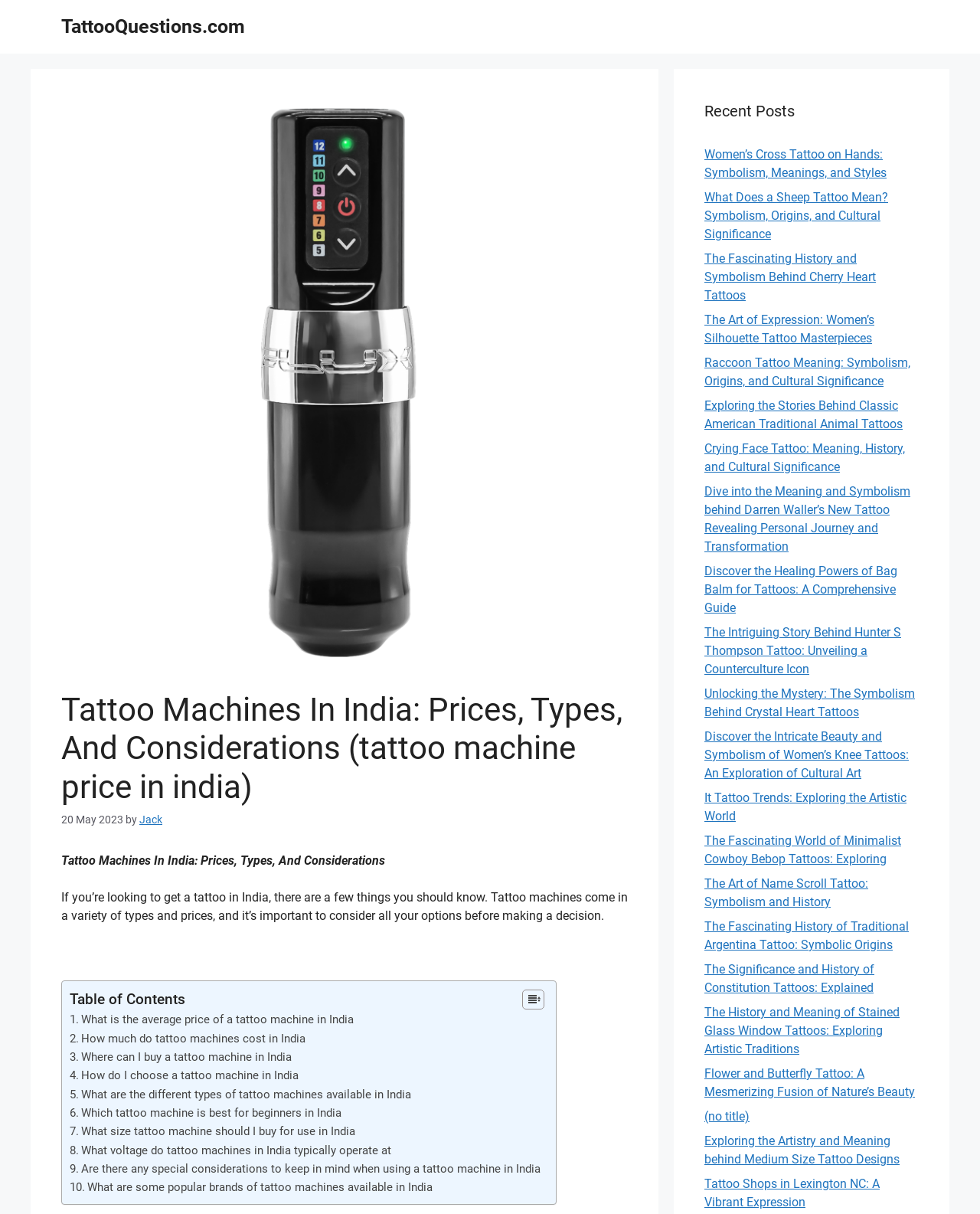Give a short answer to this question using one word or a phrase:
What is the date of the current article?

20 May 2023